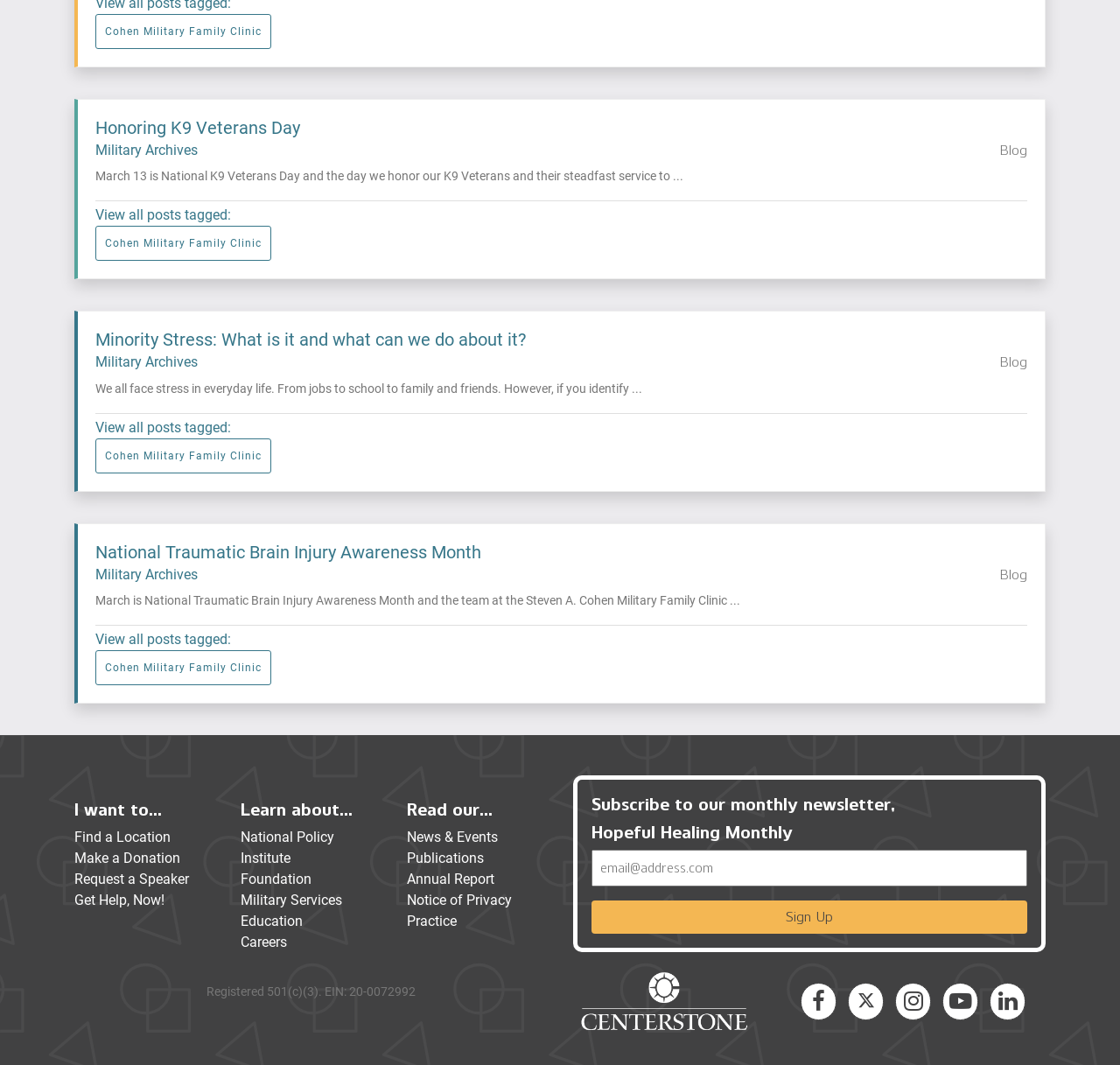Using the element description: "National Policy", determine the bounding box coordinates for the specified UI element. The coordinates should be four float numbers between 0 and 1, [left, top, right, bottom].

[0.215, 0.778, 0.298, 0.793]